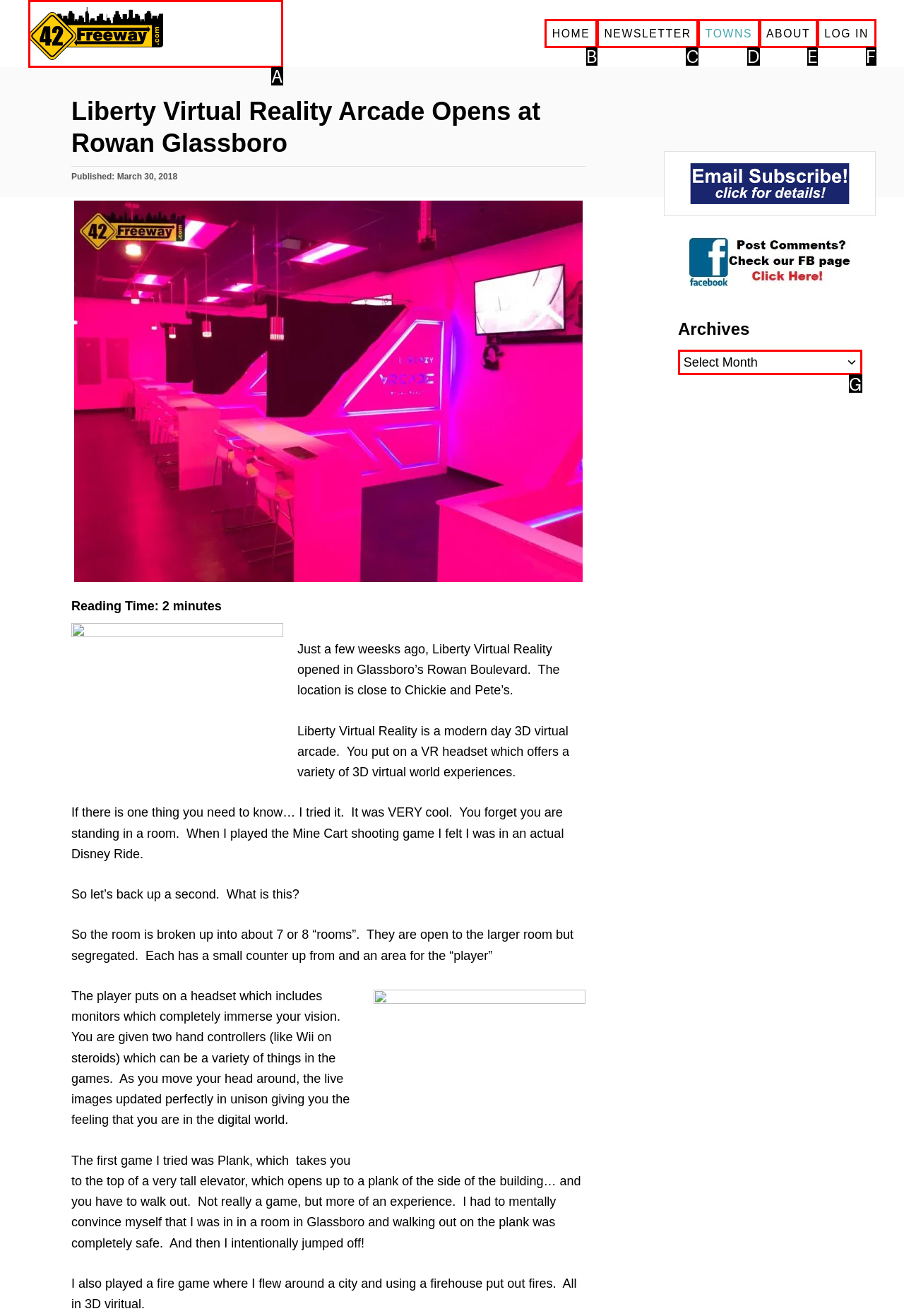Identify the bounding box that corresponds to: Y’s, T’s, W’s
Respond with the letter of the correct option from the provided choices.

None